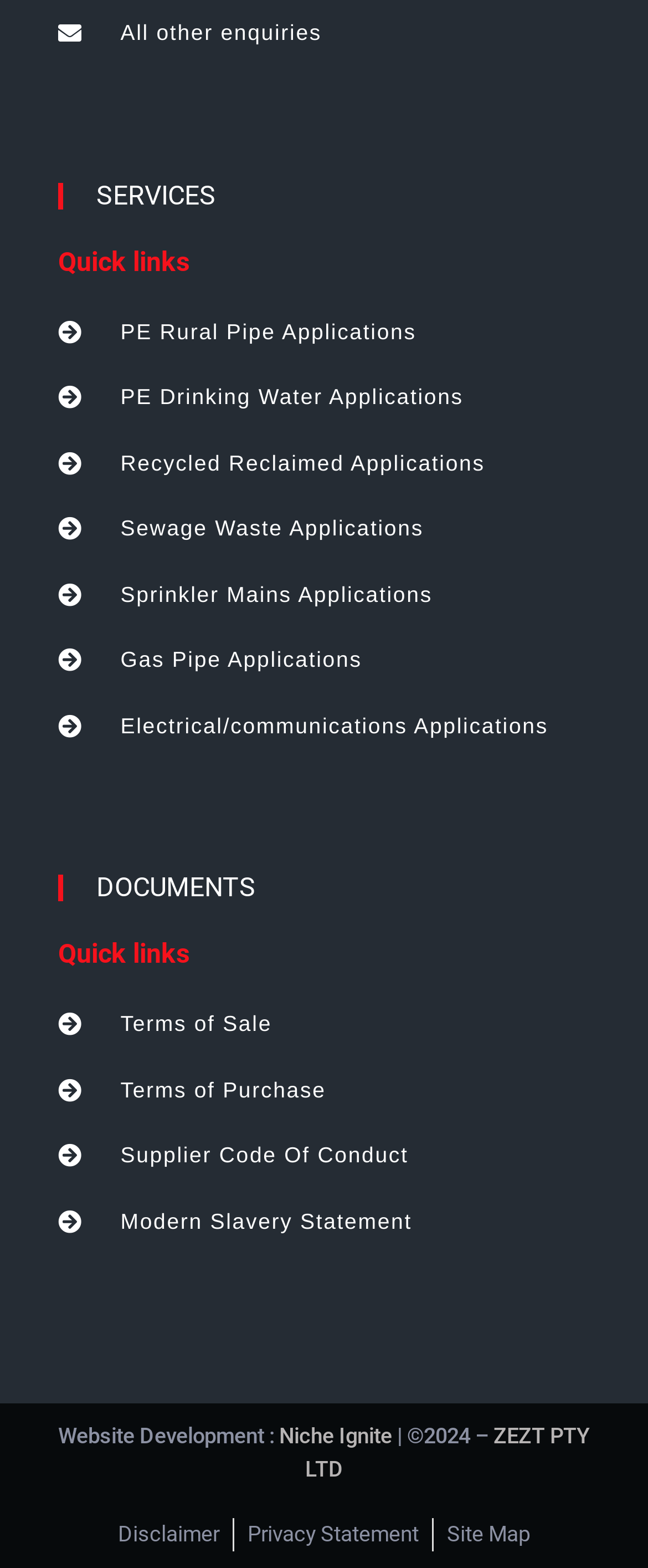Answer this question using a single word or a brief phrase:
How many links are at the bottom of the page?

3